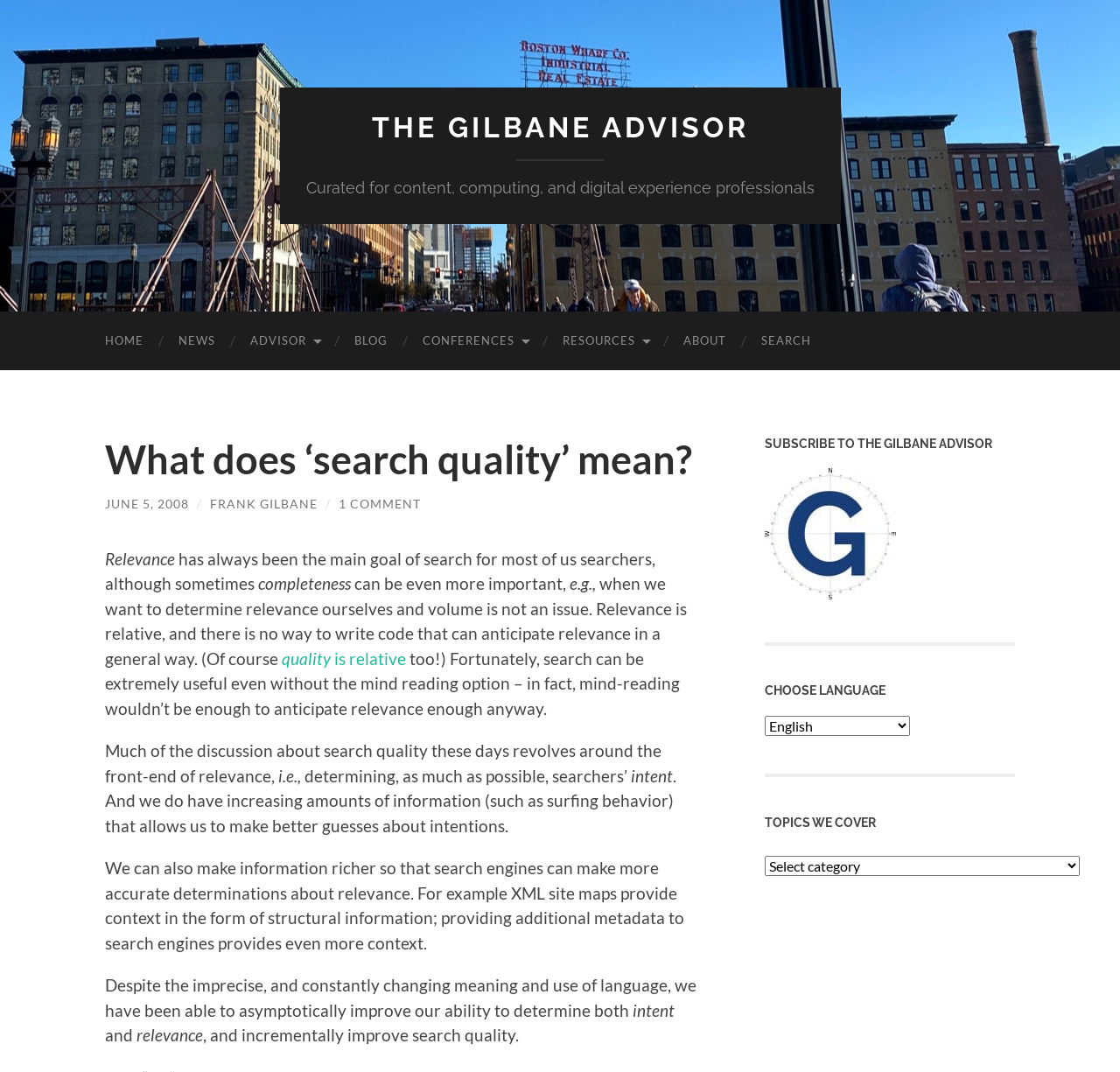Please find and report the primary heading text from the webpage.

What does ‘search quality’ mean?